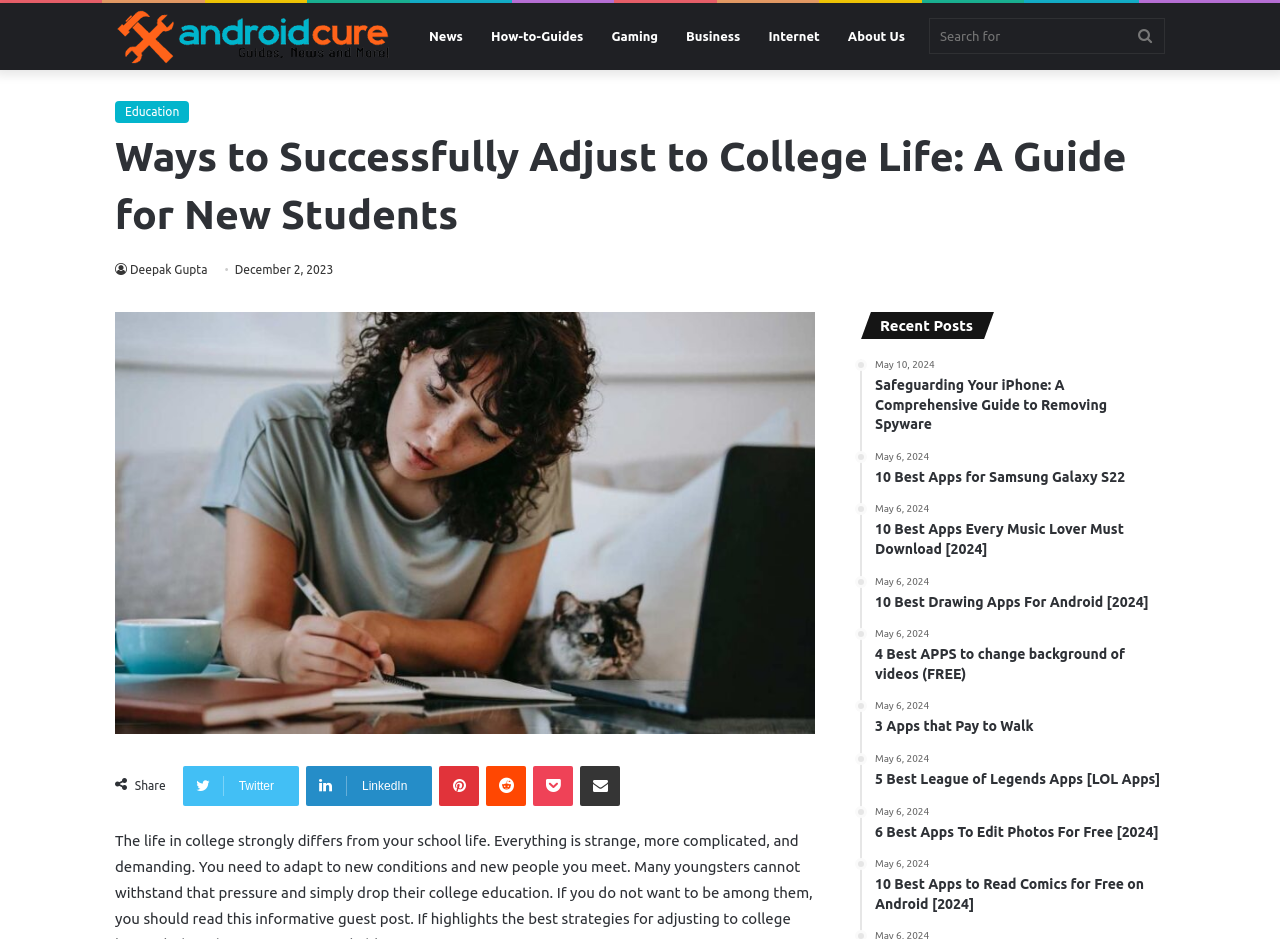Find the bounding box coordinates of the element to click in order to complete this instruction: "Read the article 'Safeguarding Your iPhone: A Comprehensive Guide to Removing Spyware'". The bounding box coordinates must be four float numbers between 0 and 1, denoted as [left, top, right, bottom].

[0.684, 0.382, 0.91, 0.463]